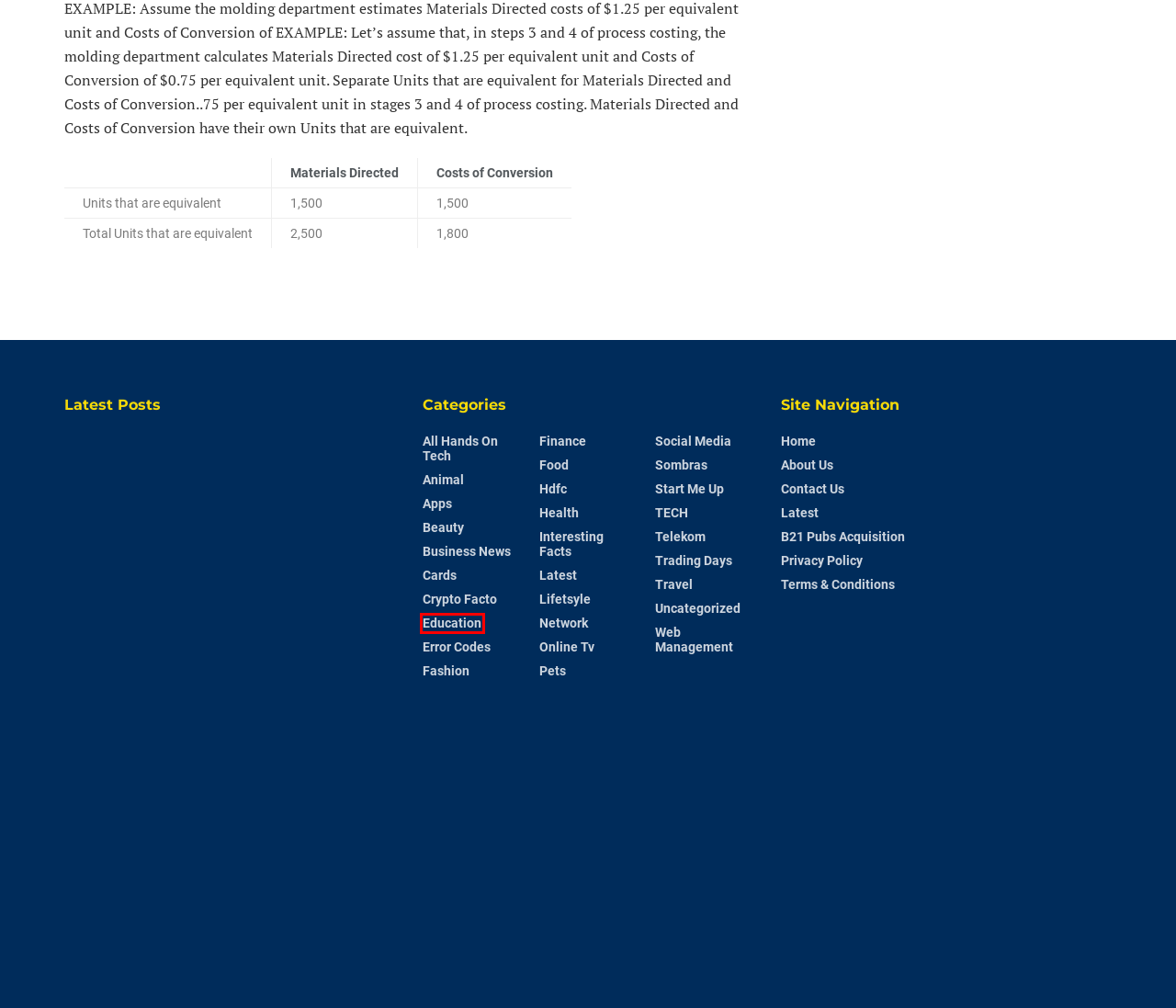You are given a screenshot depicting a webpage with a red bounding box around a UI element. Select the description that best corresponds to the new webpage after clicking the selected element. Here are the choices:
A. Lifetsyle Archives - FintechAsia
B. Animal Archives - FintechAsia
C. Hdfc Archives - FintechAsia
D. Social Media Archives - FintechAsia
E. Uncategorized Archives - FintechAsia
F. Fashion Archives - FintechAsia
G. Telekom Archives - FintechAsia
H. Education Archives - FintechAsia

H